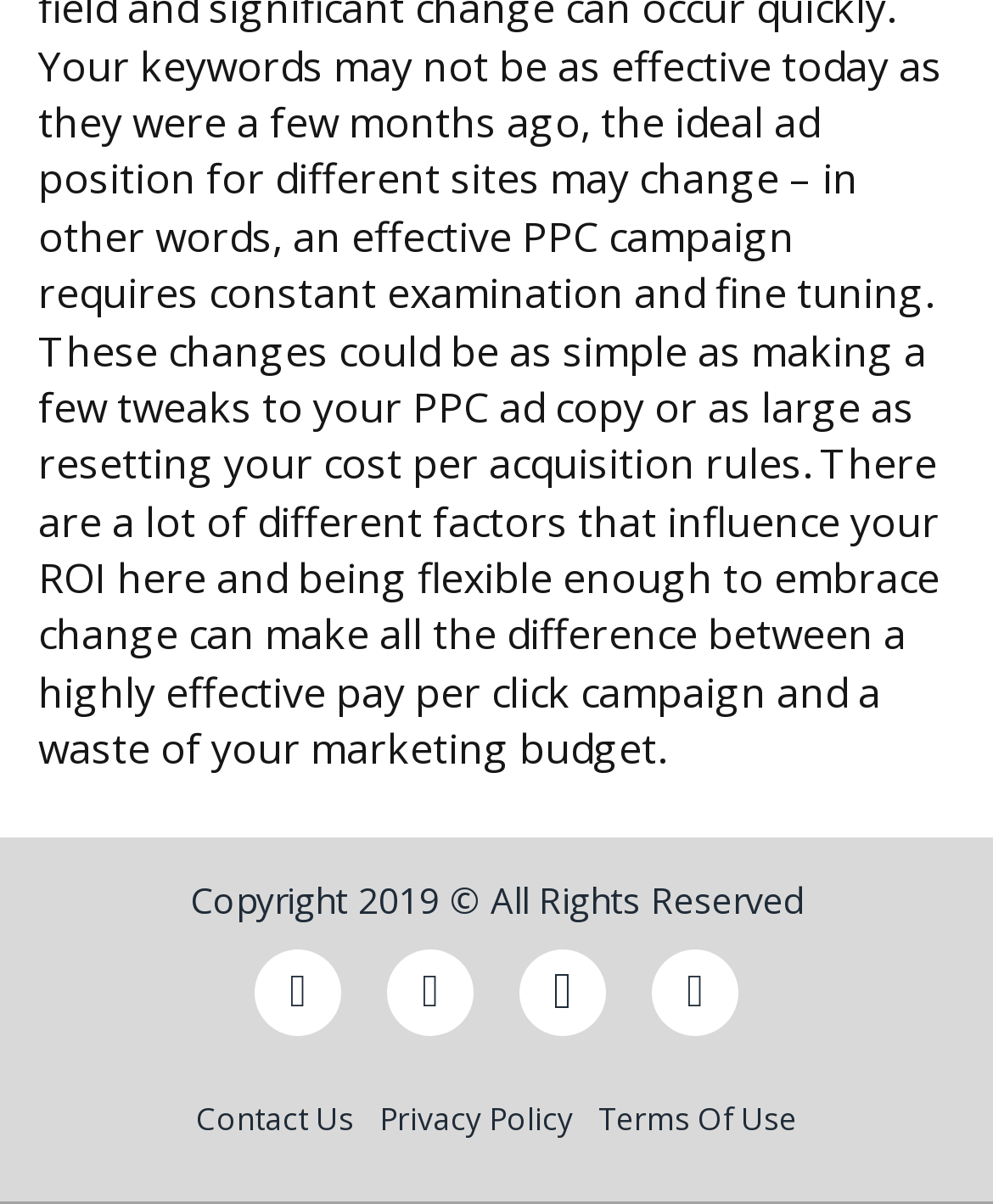Please find the bounding box for the UI element described by: "Google+".

[0.523, 0.789, 0.61, 0.861]